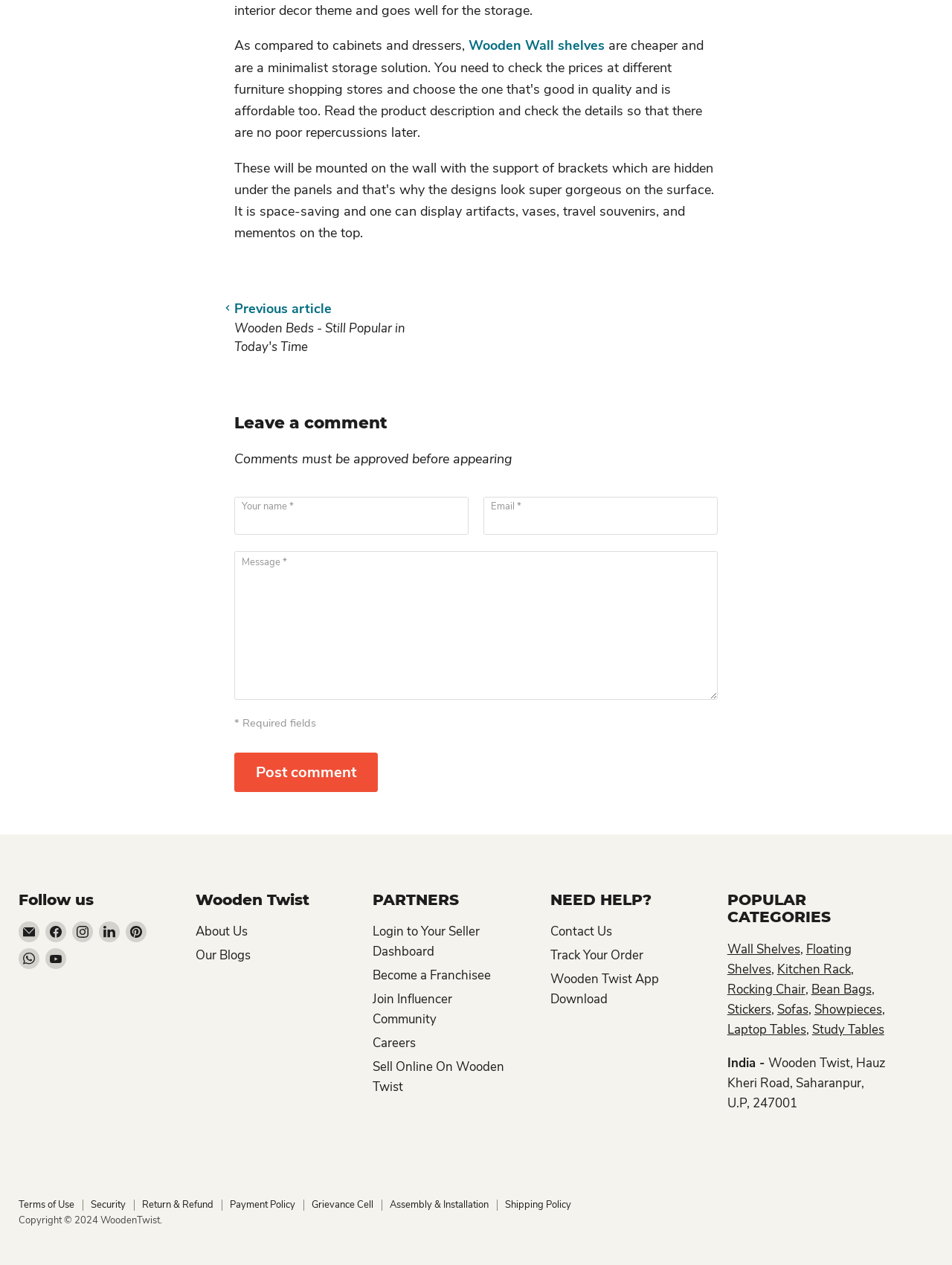Please determine the bounding box coordinates of the section I need to click to accomplish this instruction: "View the event details".

None